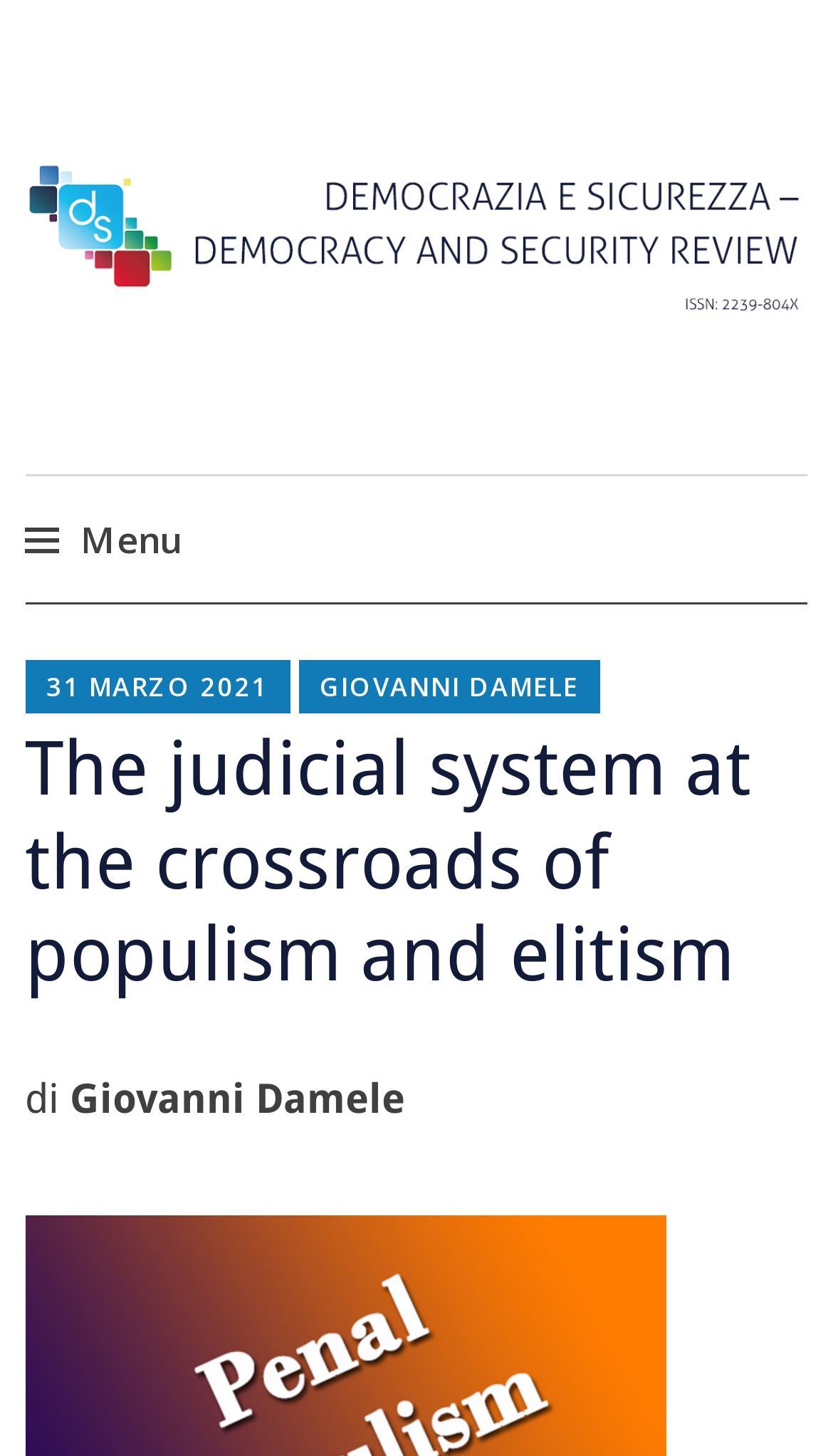Find and provide the bounding box coordinates for the UI element described with: "31 Marzo 202113 Dicembre 2021".

[0.056, 0.459, 0.323, 0.484]